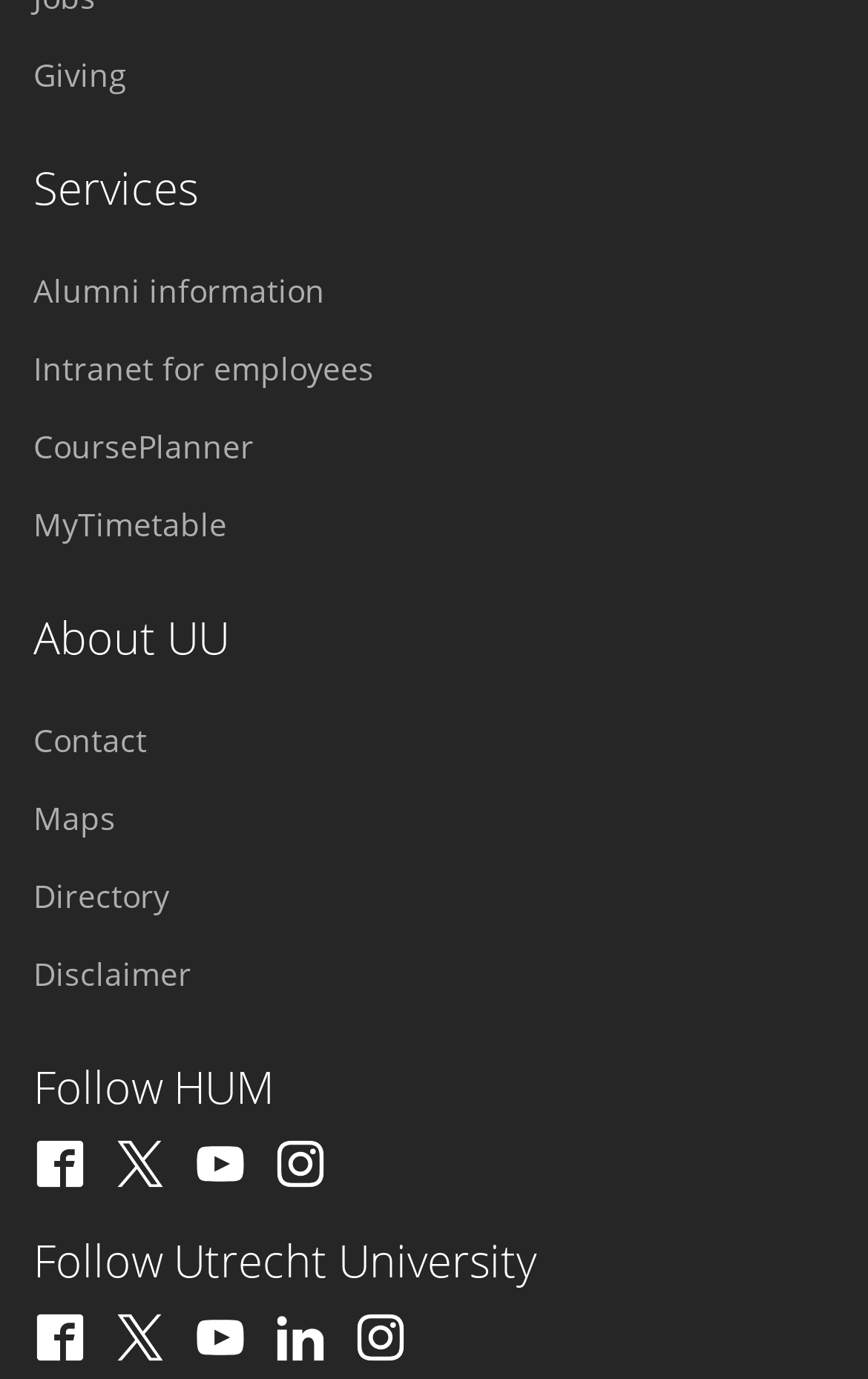Find the bounding box coordinates for the area that must be clicked to perform this action: "Follow Utrecht University on Facebook".

[0.038, 0.95, 0.1, 0.989]